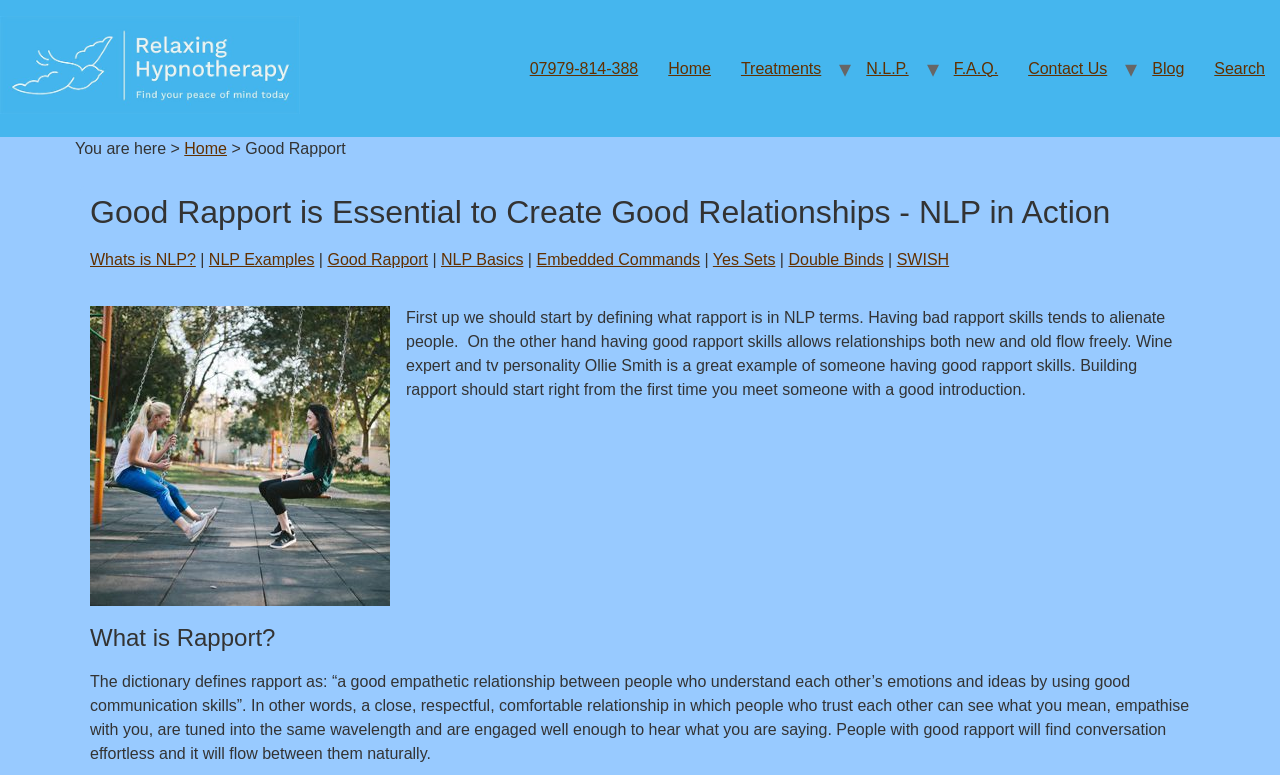How many links are in the top navigation menu?
Please respond to the question with a detailed and well-explained answer.

The top navigation menu has 8 links, which are 'Home', 'Treatments', 'N.L.P.', 'F.A.Q.', 'Contact Us', 'Blog', 'Search', and the phone number '07979-814-388'. These links are arranged horizontally and provide access to different sections of the website.